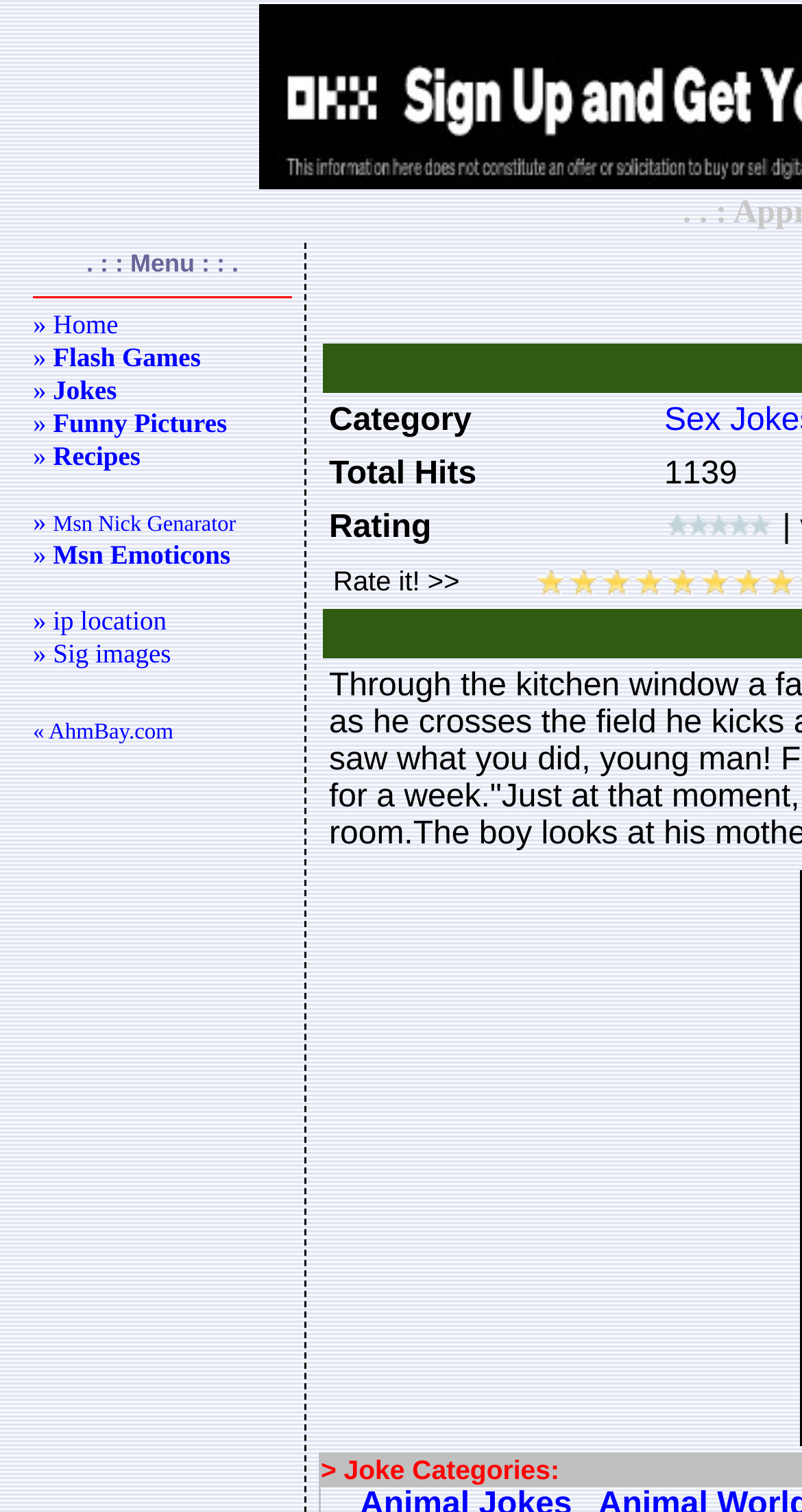Locate the bounding box coordinates of the clickable area to execute the instruction: "Click on Home". Provide the coordinates as four float numbers between 0 and 1, represented as [left, top, right, bottom].

[0.041, 0.204, 0.148, 0.224]